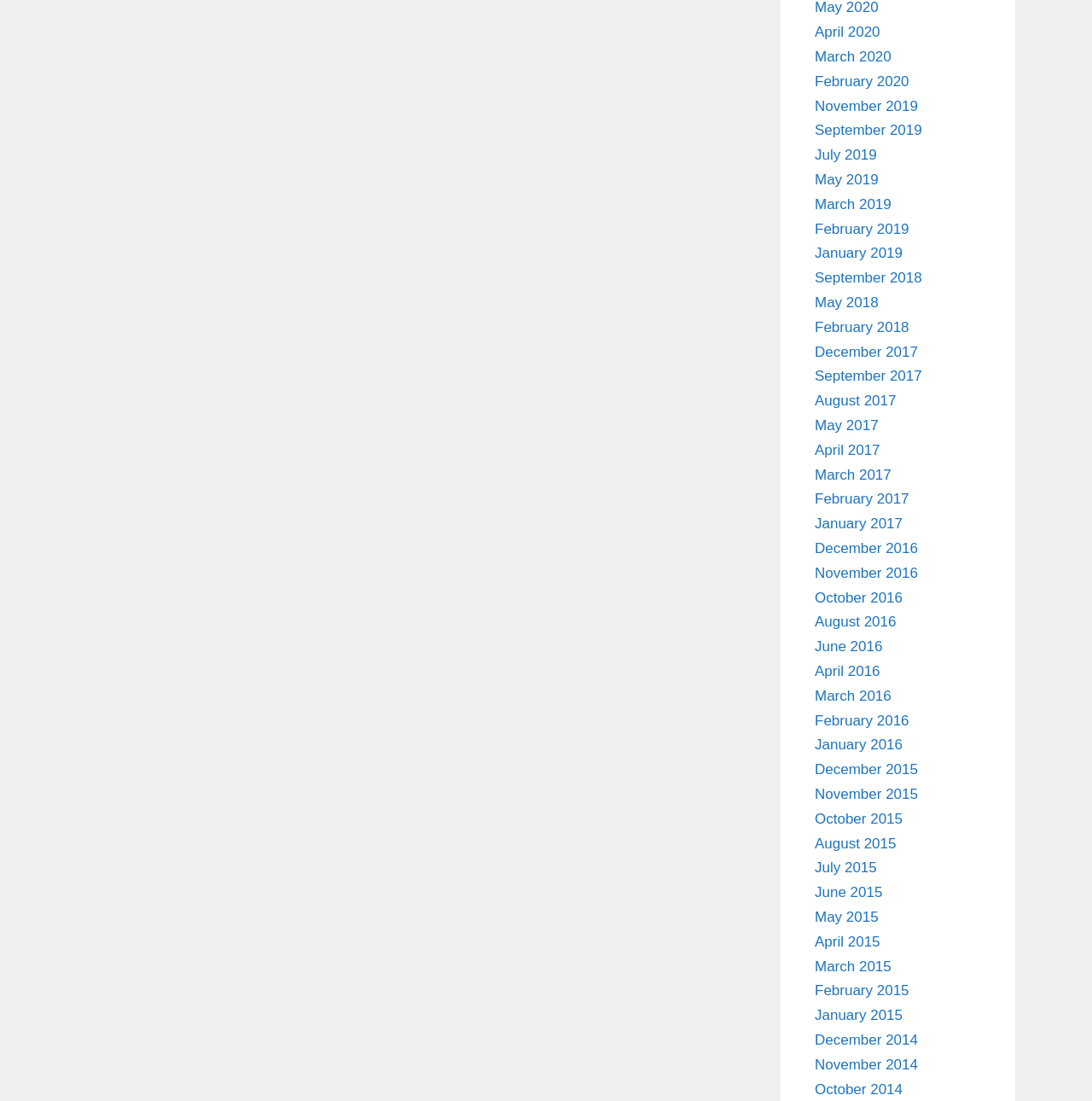How many months are available in 2019?
From the details in the image, answer the question comprehensively.

I counted the number of links related to 2019 and found that there are four months available: November 2019, September 2019, July 2019, and March 2019.